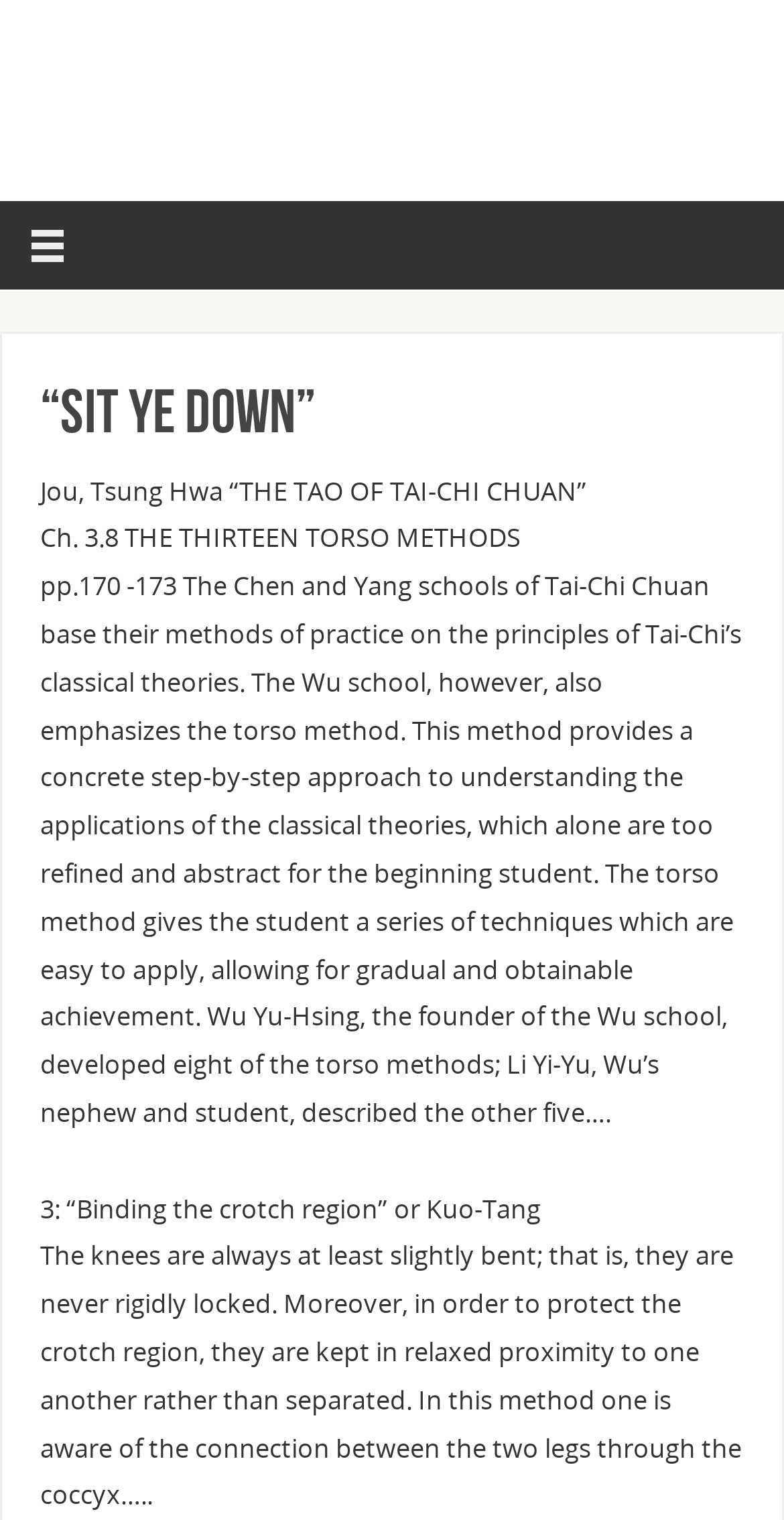What is the state of the knees in this Tai Chi practice?
Please use the image to deliver a detailed and complete answer.

I found the answer by looking at the StaticText element with the text 'The knees are always at least slightly bent; that is, they are never rigidly locked...', which describes the state of the knees in this Tai Chi practice.